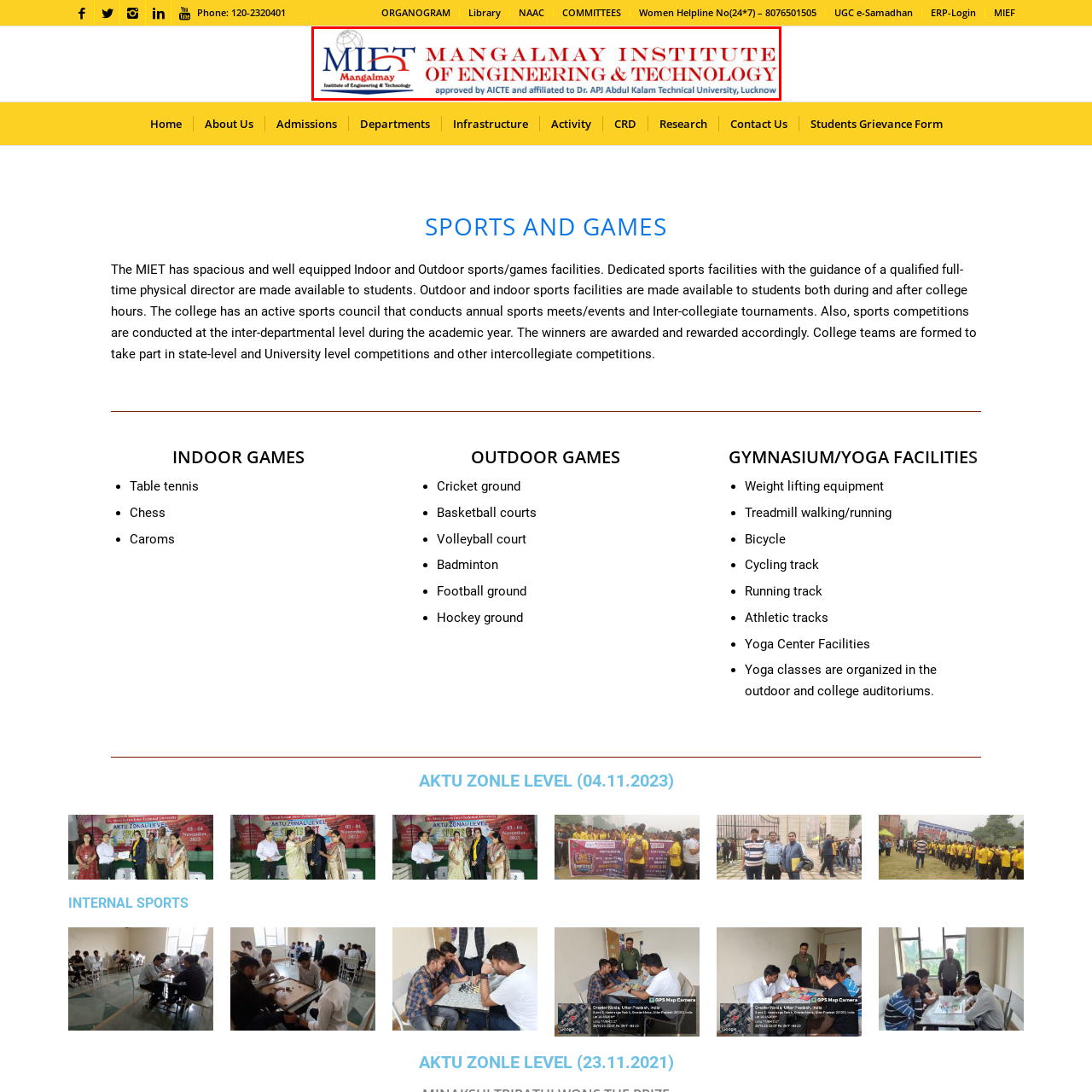Focus on the area marked by the red box, What is the purpose of the logo? 
Answer briefly using a single word or phrase.

Visual representation of the institution's commitment